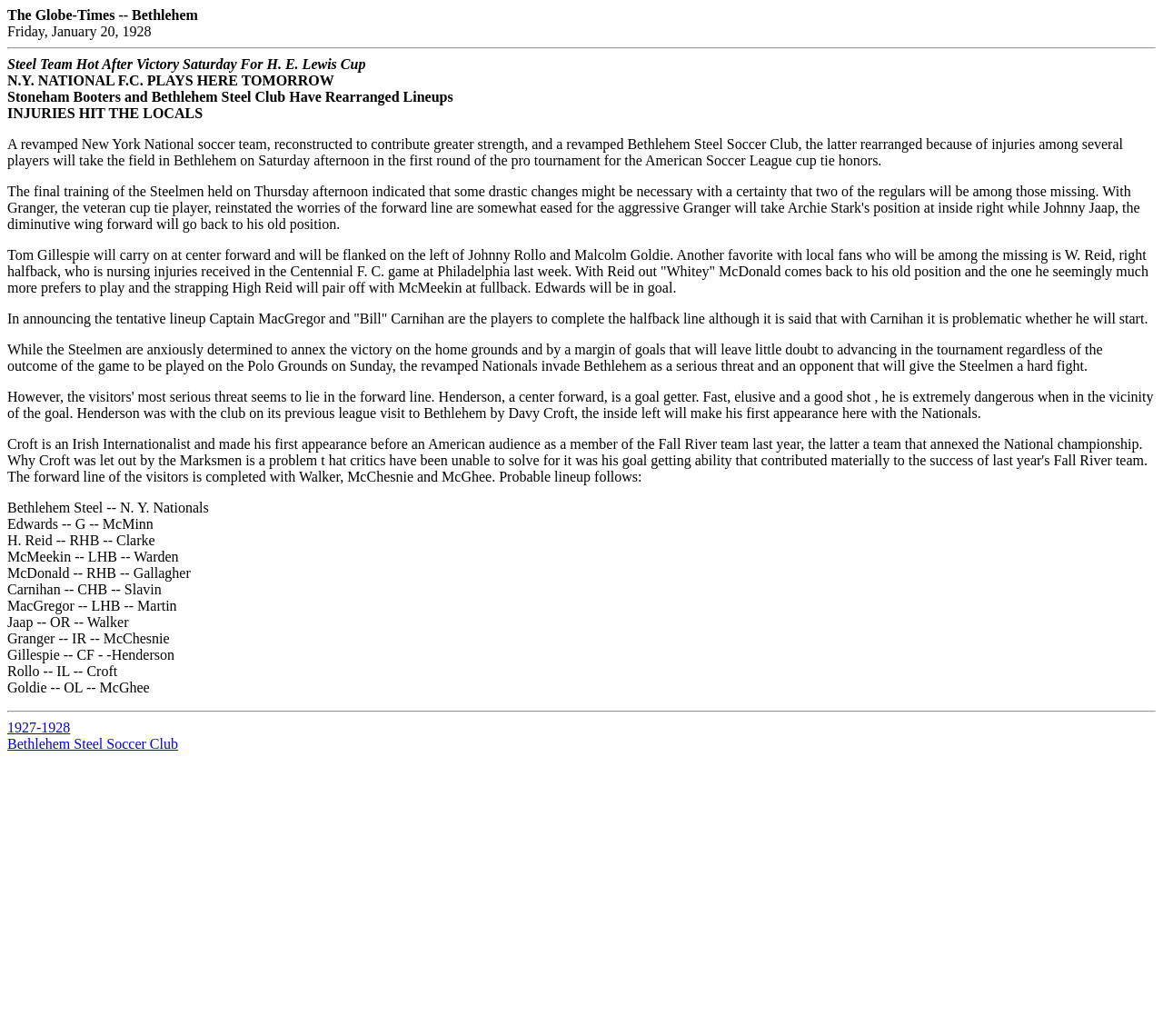Provide your answer in one word or a succinct phrase for the question: 
What is the date of the newspaper?

Friday, January 20, 1928